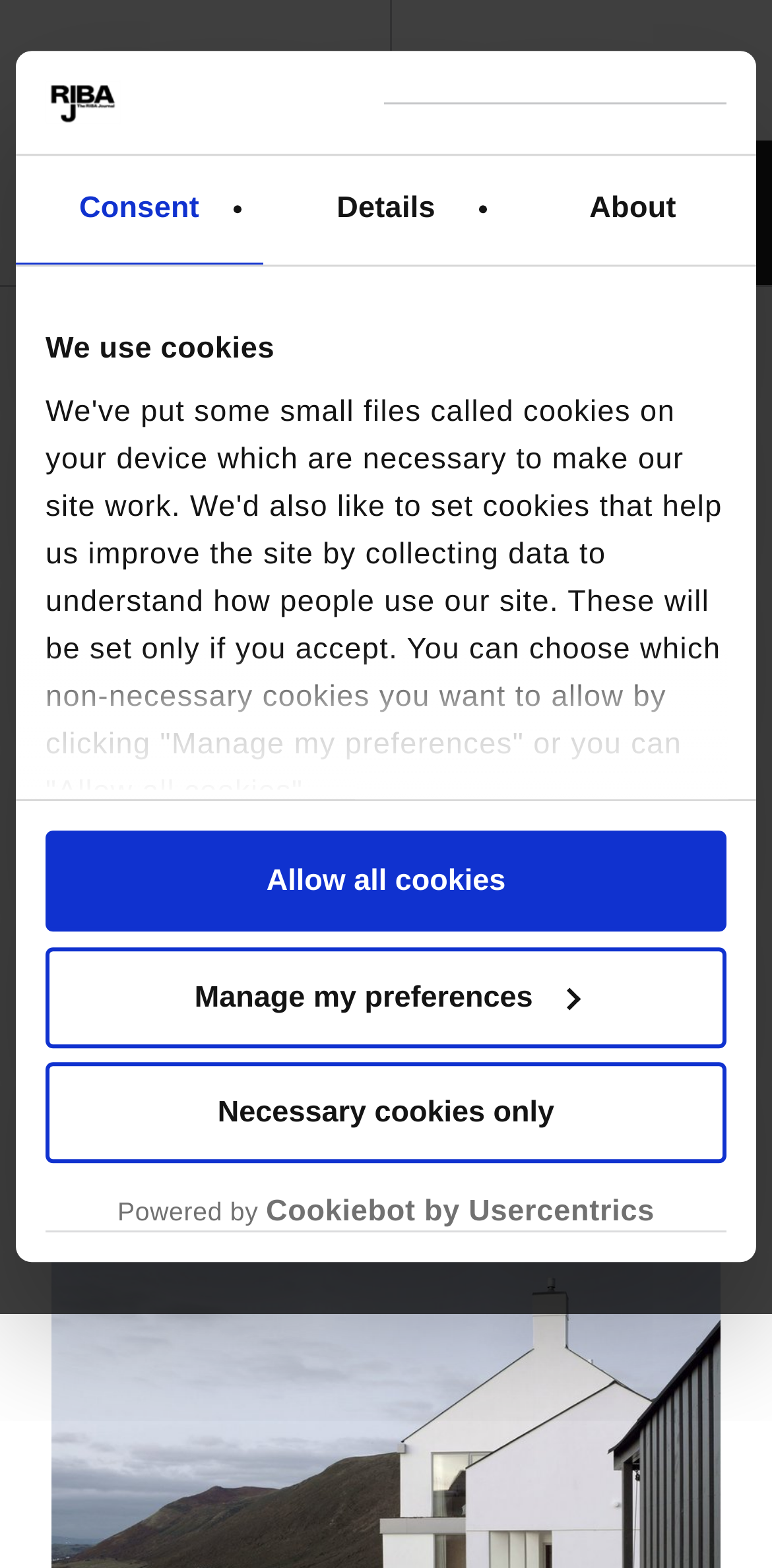What is the main heading of this webpage? Please extract and provide it.

Rhossili House, Rhossili